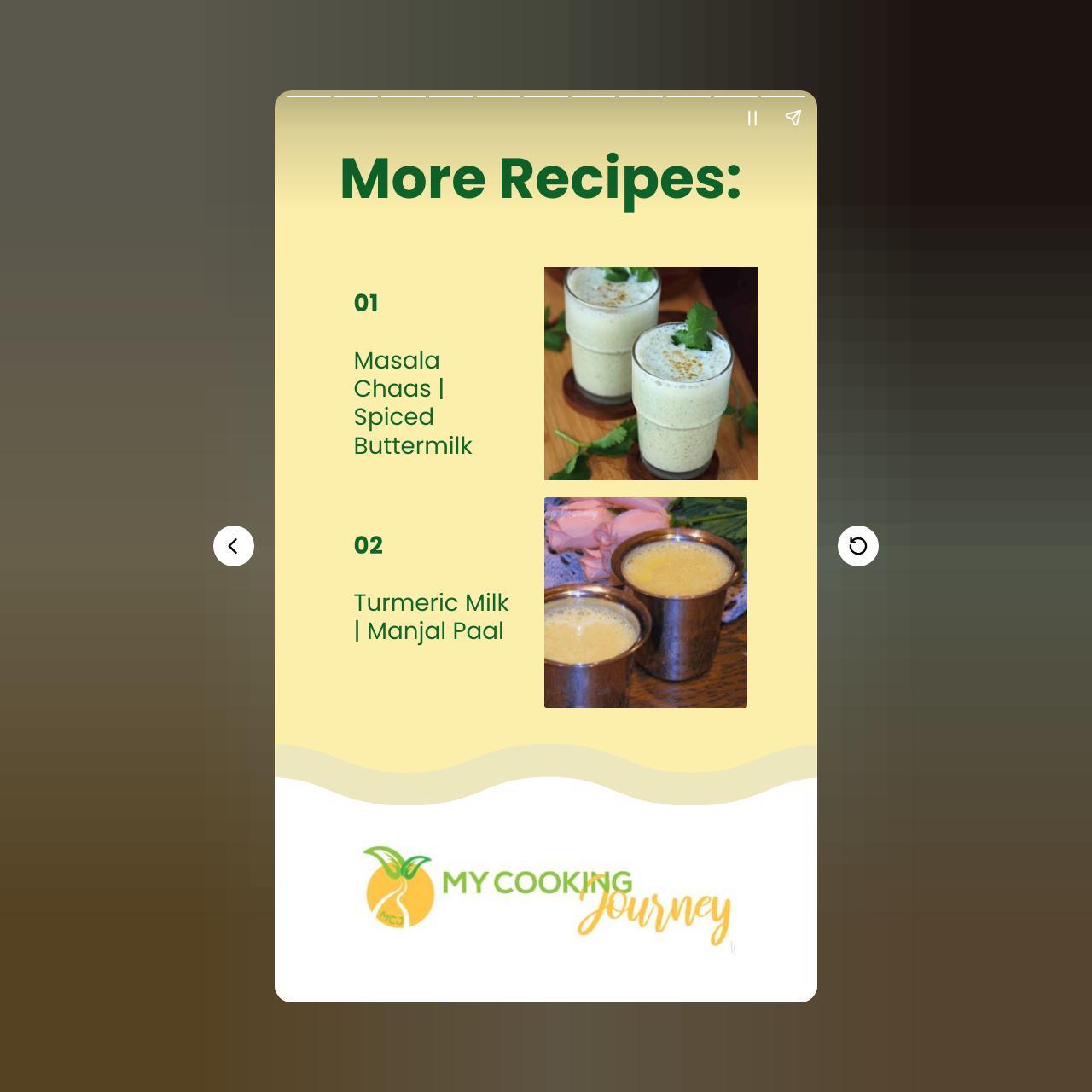Find the UI element described as: "aria-label="Next page"" and predict its bounding box coordinates. Ensure the coordinates are four float numbers between 0 and 1, [left, top, right, bottom].

[0.767, 0.481, 0.805, 0.519]